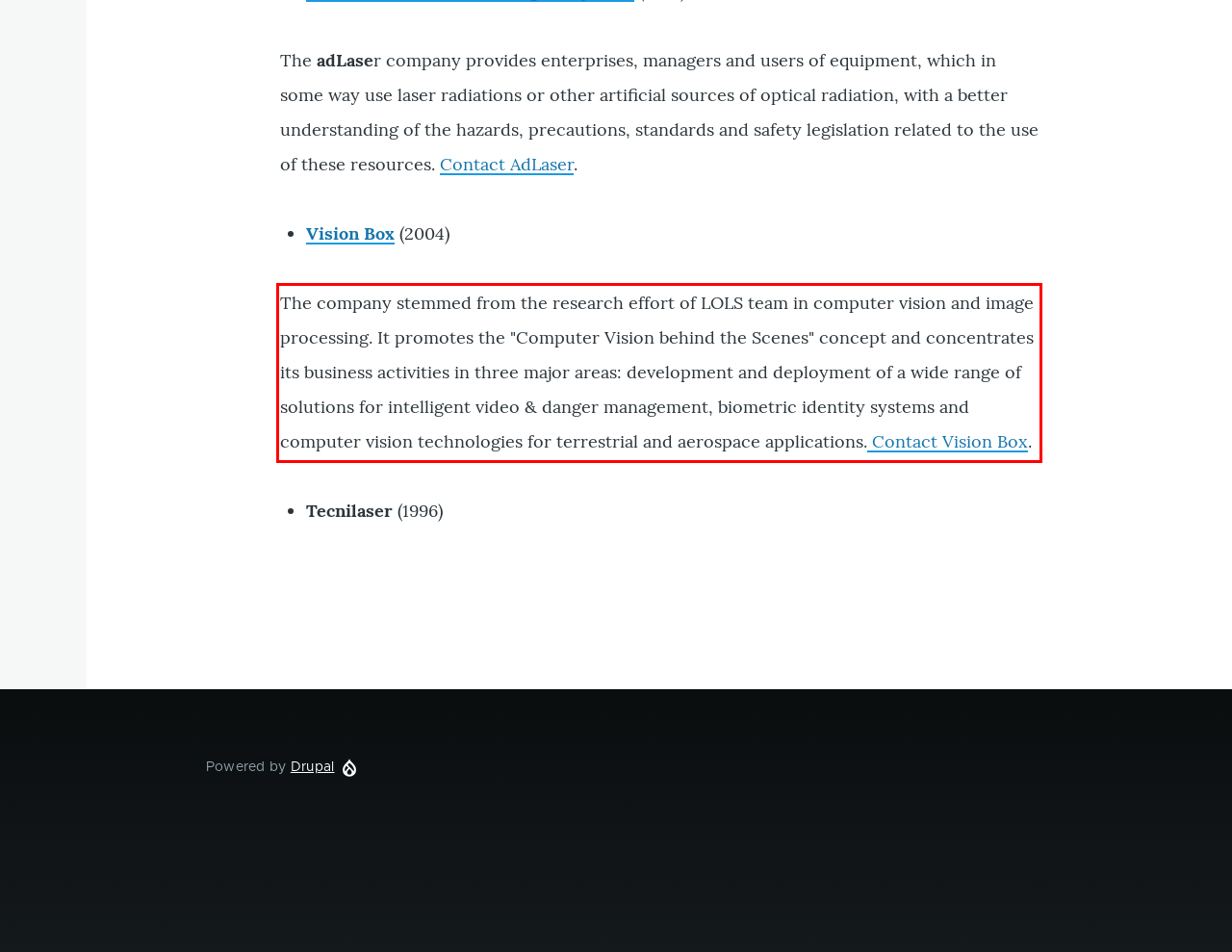Please identify and extract the text from the UI element that is surrounded by a red bounding box in the provided webpage screenshot.

The company stemmed from the research effort of LOLS team in computer vision and image processing. It promotes the "Computer Vision behind the Scenes" concept and concentrates its business activities in three major areas: development and deployment of a wide range of solutions for intelligent video & danger management, biometric identity systems and computer vision technologies for terrestrial and aerospace applications. Contact Vision Box.